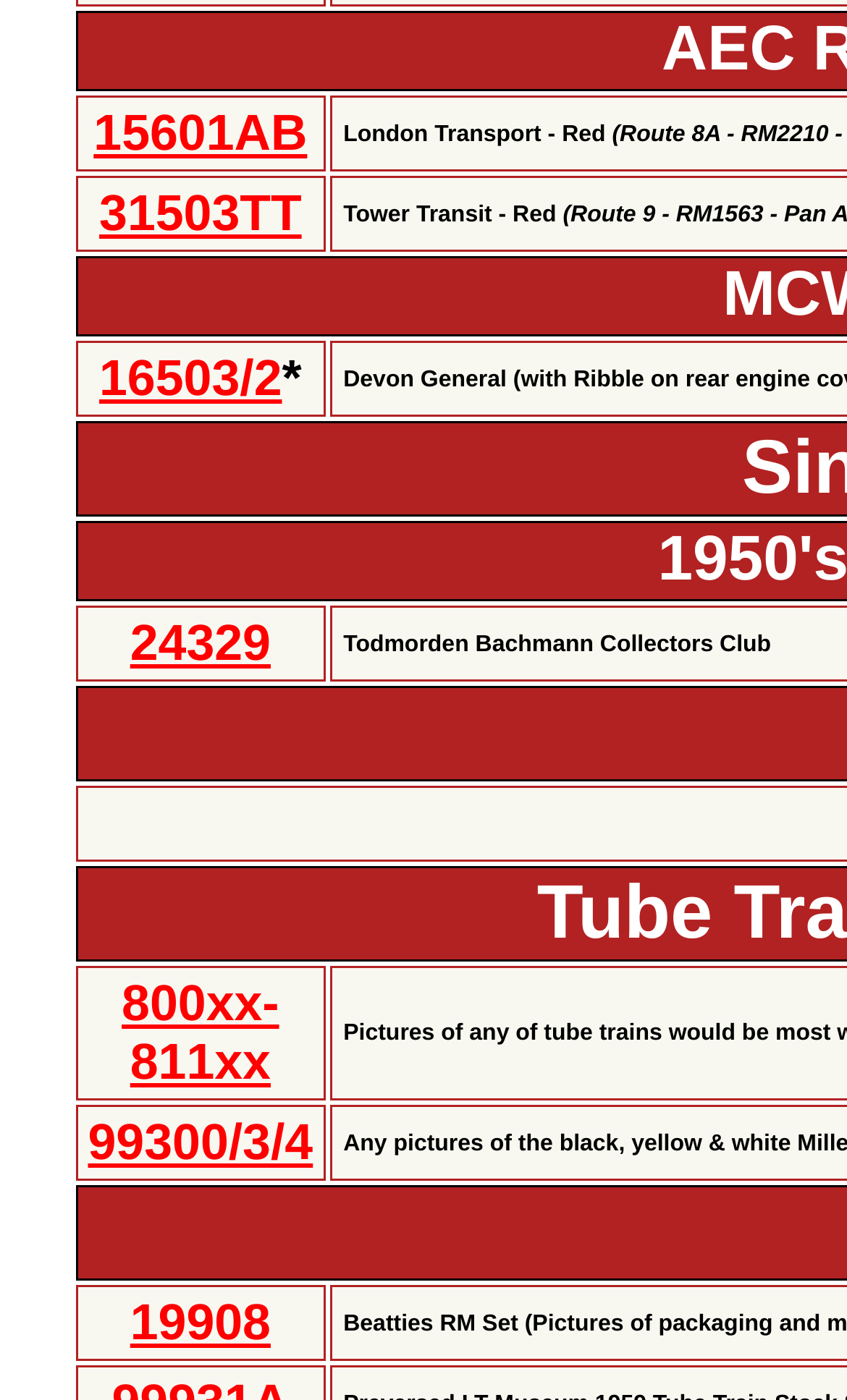What is the topmost link?
We need a detailed and meticulous answer to the question.

I determined the topmost link by comparing the y1 coordinates of each link. The link with the smallest y1 coordinate is '15601AB', which means it is located at the top of the webpage.